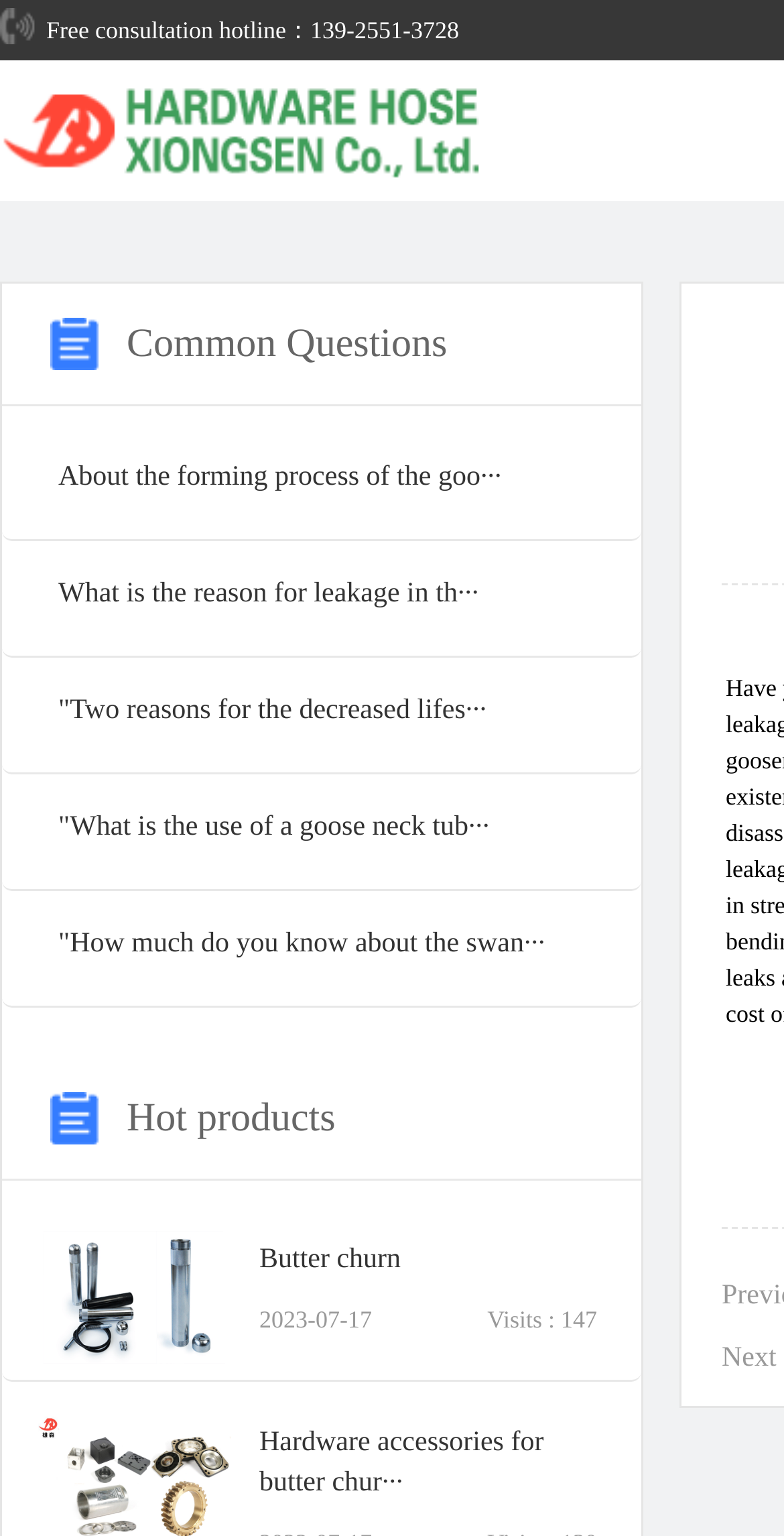Using the details in the image, give a detailed response to the question below:
What is the purpose of the image at the top of the webpage?

I inferred this by looking at the location and size of the image, which is at the top of the webpage and relatively small, suggesting it is used for decoration or branding purposes rather than conveying specific information.